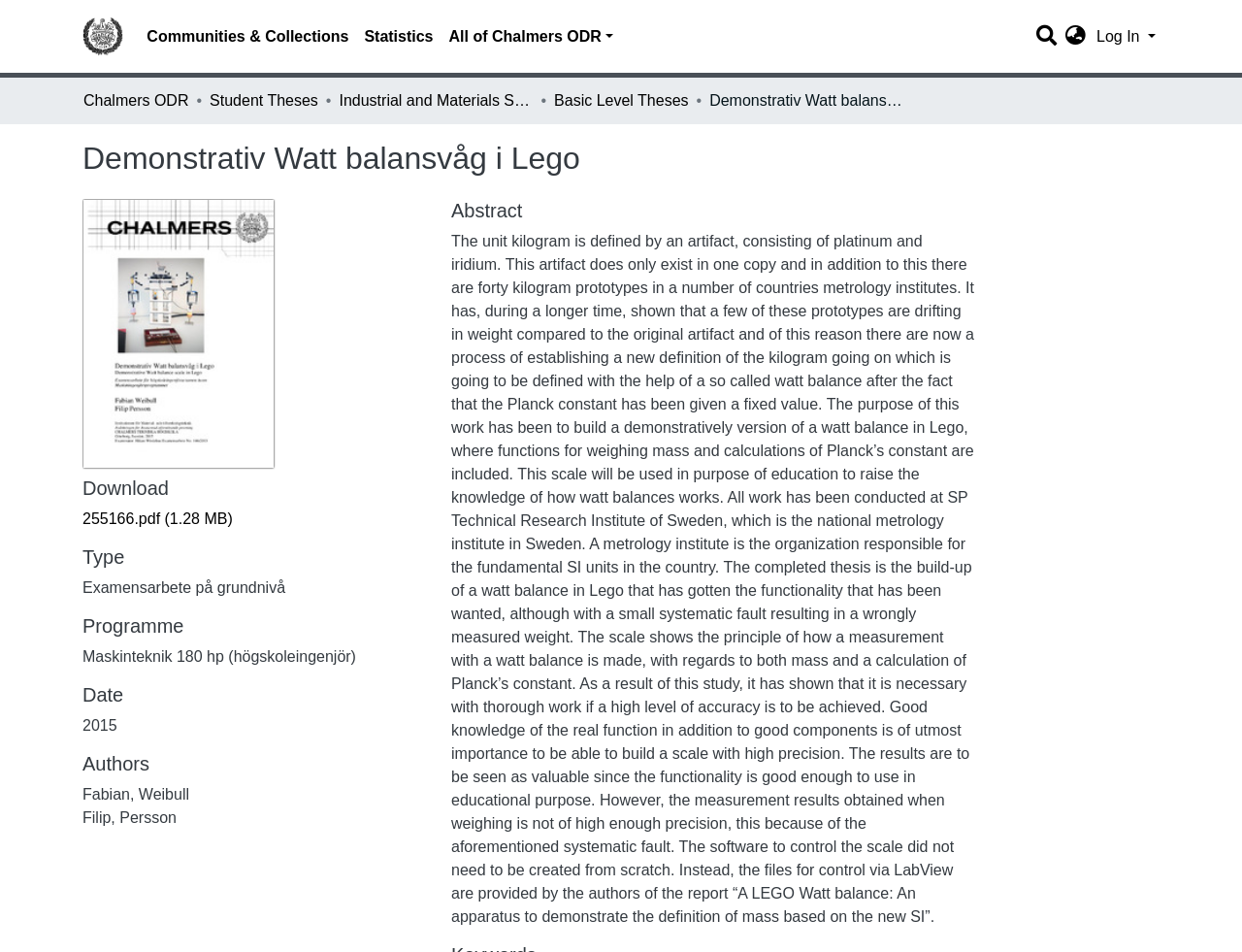Based on the visual content of the image, answer the question thoroughly: What is the name of the institute where the work was conducted?

I found the answer by reading the abstract section of the webpage, which mentions that all work was conducted at SP Technical Research Institute of Sweden, which is the national metrology institute in Sweden.